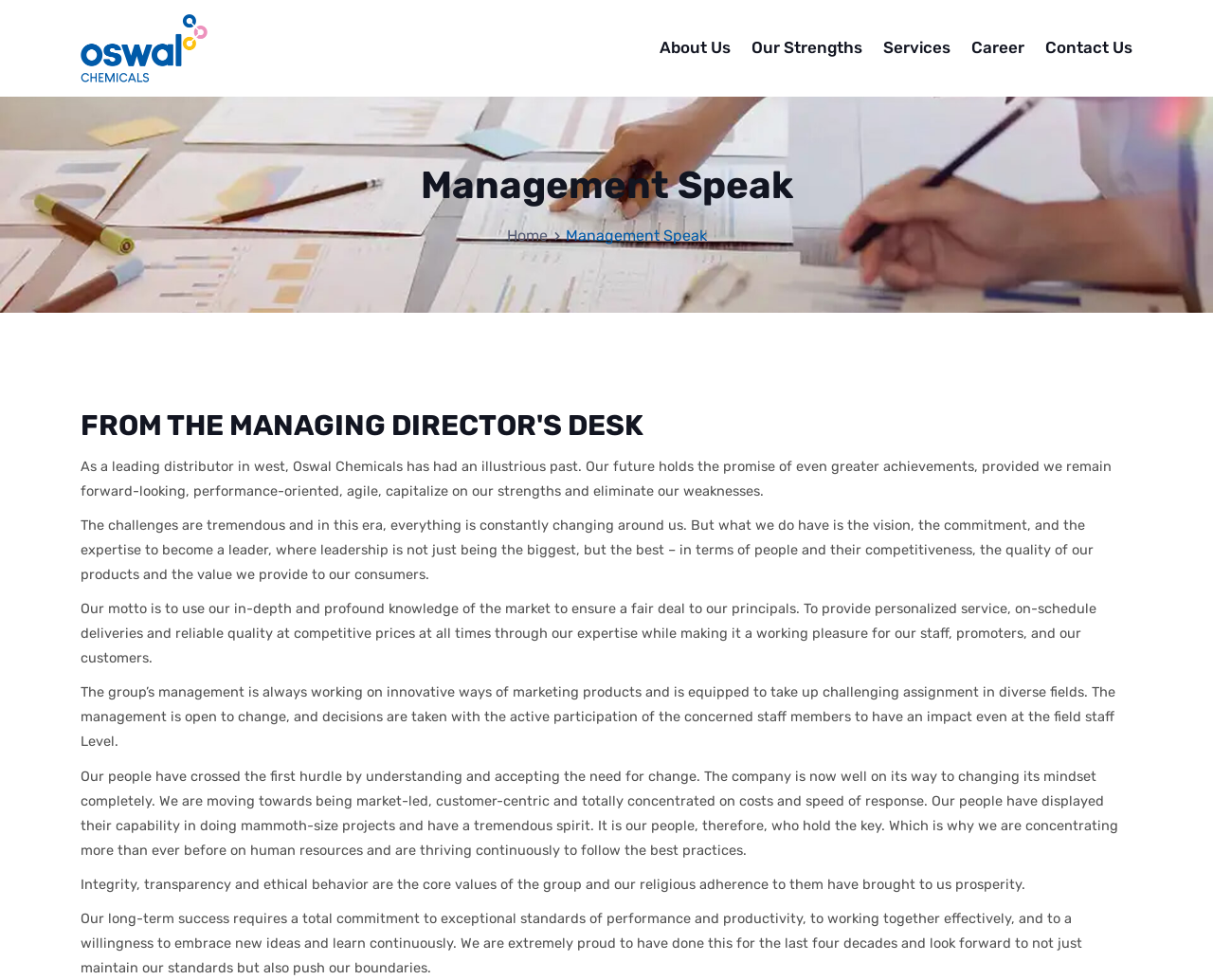Identify the bounding box coordinates of the clickable region required to complete the instruction: "Click the logo". The coordinates should be given as four float numbers within the range of 0 and 1, i.e., [left, top, right, bottom].

[0.066, 0.015, 0.276, 0.084]